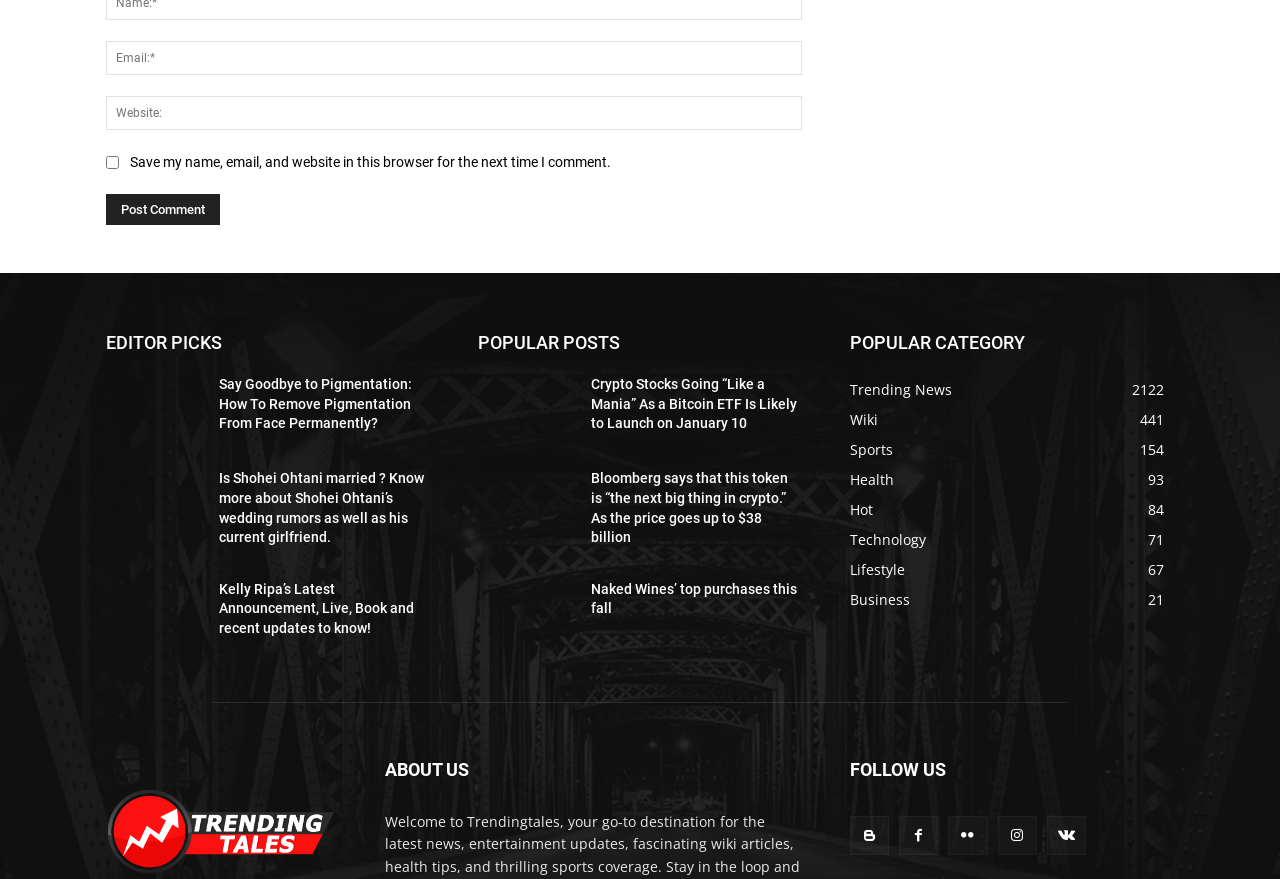Locate the bounding box coordinates of the element's region that should be clicked to carry out the following instruction: "Read 'Say Goodbye to Pigmentation: How To Remove Pigmentation From Face Permanently?' article". The coordinates need to be four float numbers between 0 and 1, i.e., [left, top, right, bottom].

[0.083, 0.427, 0.159, 0.504]